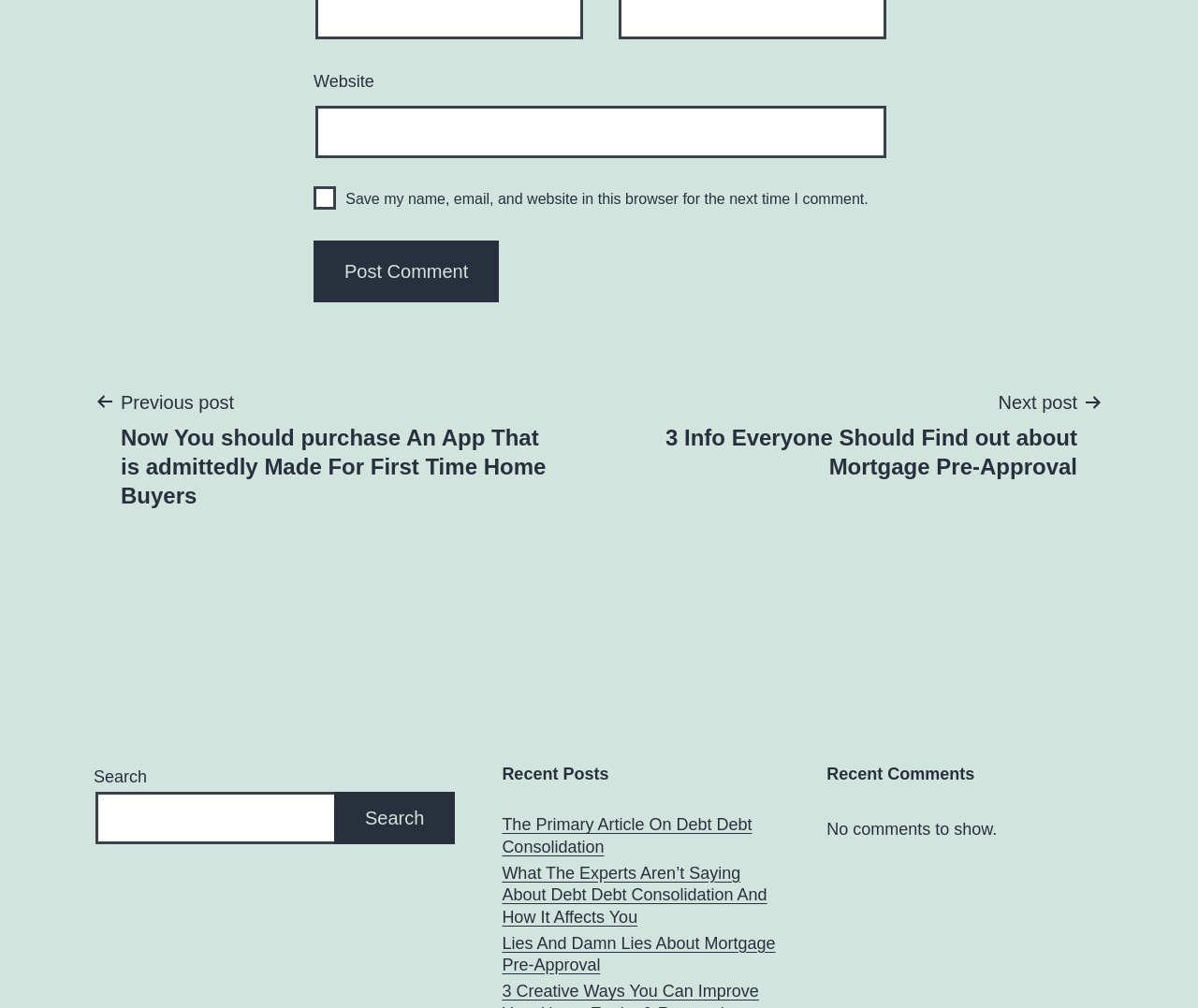Kindly provide the bounding box coordinates of the section you need to click on to fulfill the given instruction: "Enter website".

[0.263, 0.105, 0.74, 0.157]